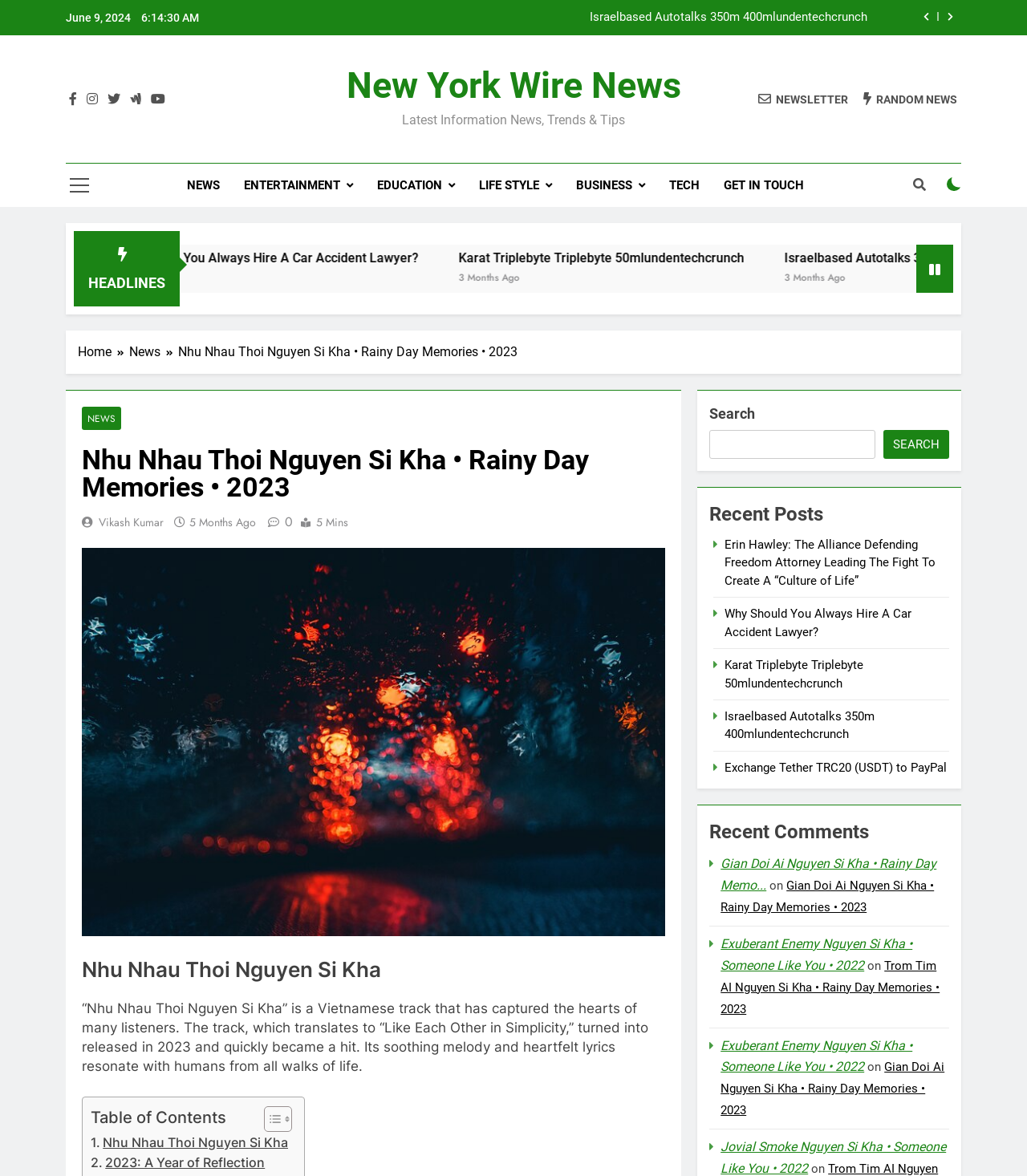Extract the bounding box of the UI element described as: "Karat Triplebyte Triplebyte 50mlundentechcrunch".

[0.706, 0.559, 0.841, 0.587]